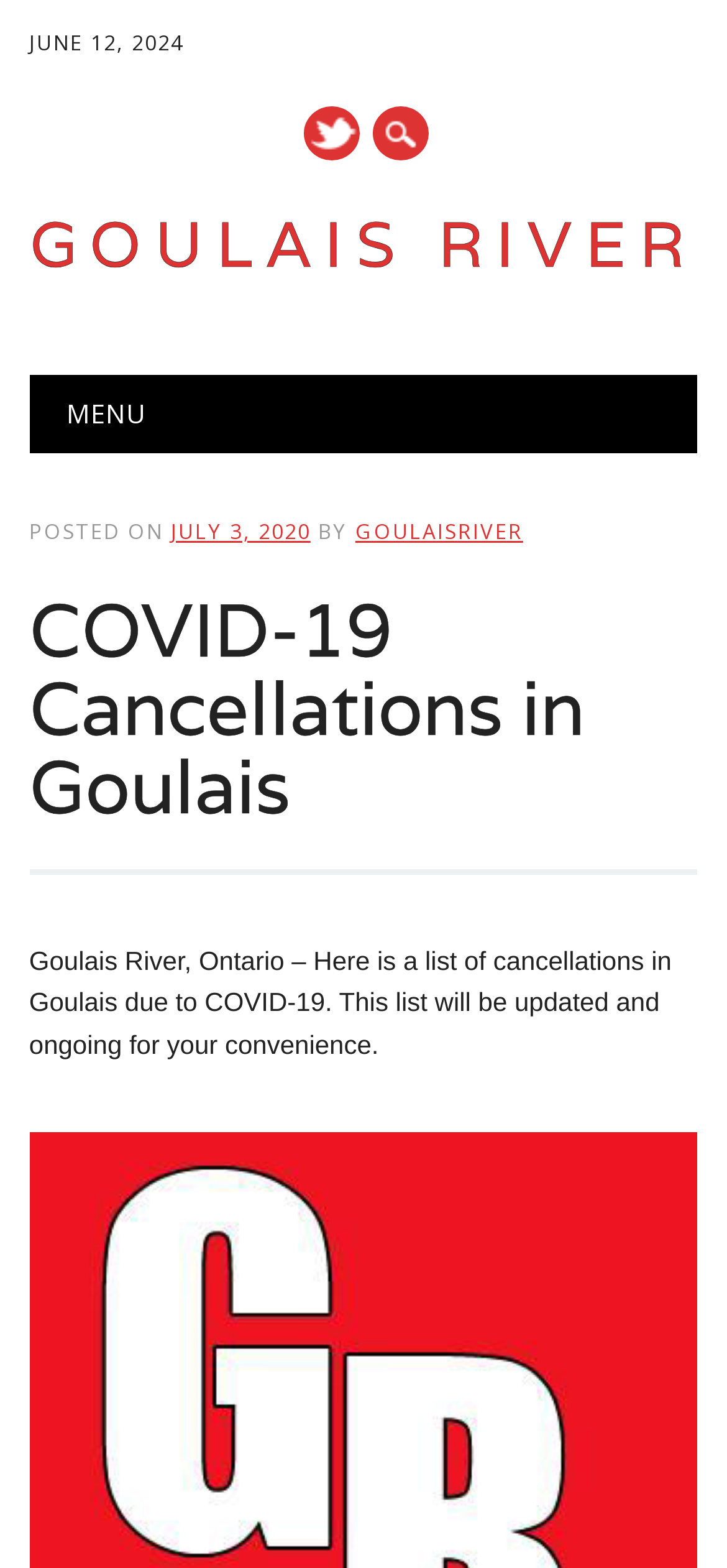Based on the visual content of the image, answer the question thoroughly: What is the purpose of the webpage?

I inferred the purpose of the webpage by reading the text 'Here is a list of cancellations in Goulais due to COVID-19. This list will be updated and ongoing for your convenience.' which suggests that the webpage is intended to provide a list of COVID-19 cancellations in Goulais.